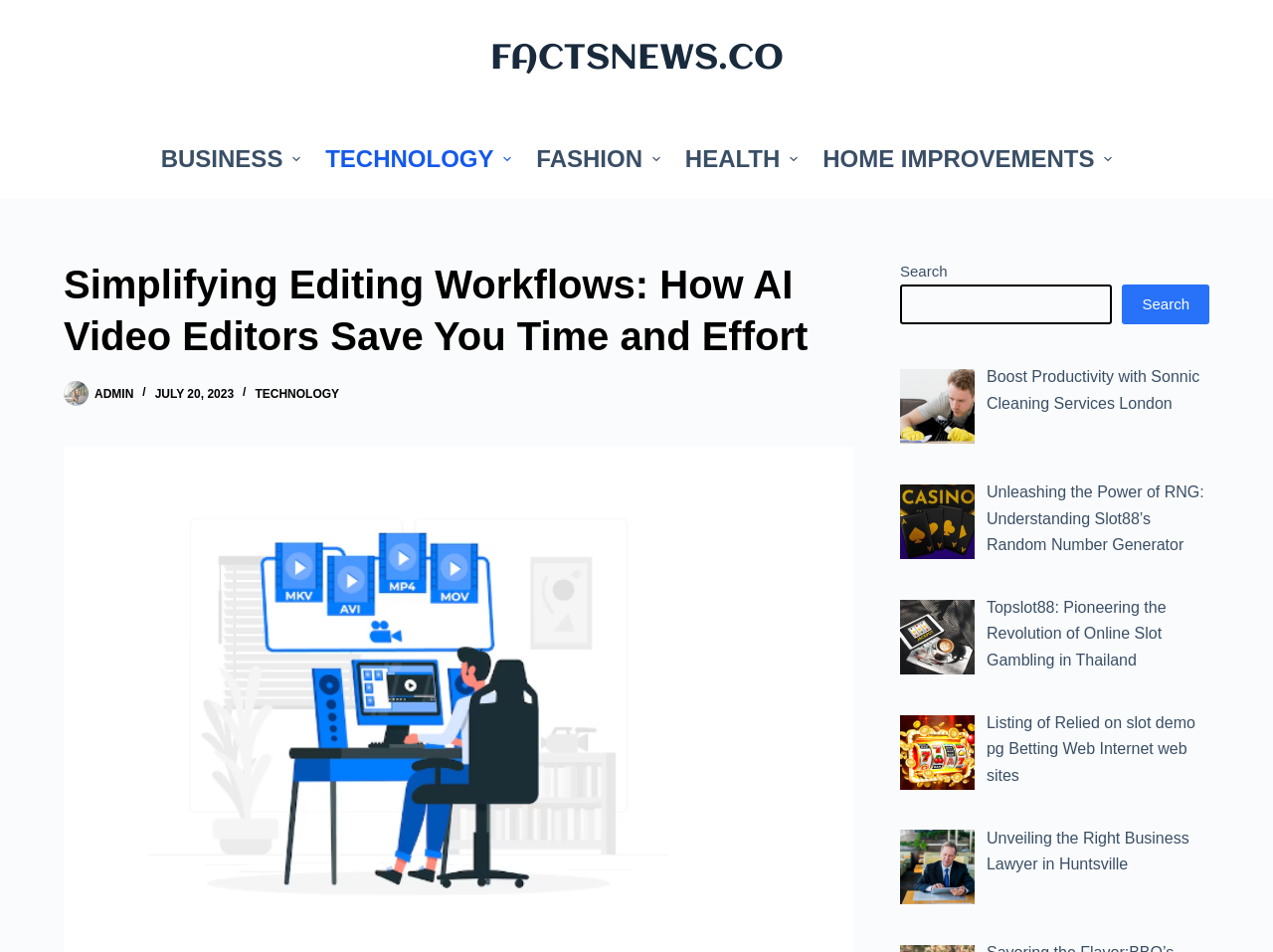How many images are on the page?
Can you offer a detailed and complete answer to this question?

I counted the number of image elements on the page and found 10 images. They are all associated with article links and are located below the header menu.